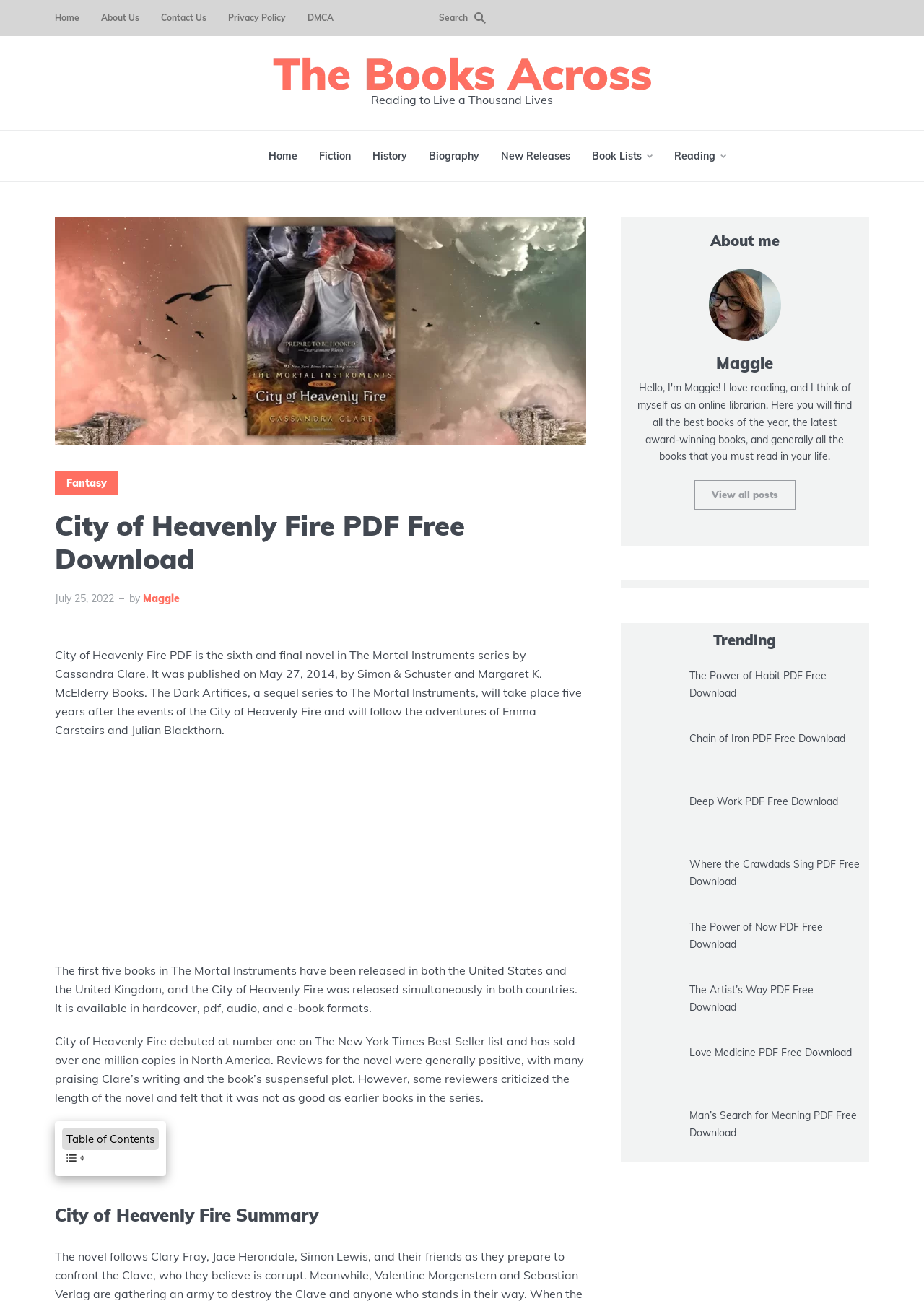Based on the element description Deep Work PDF Free Download, identify the bounding box coordinates for the UI element. The coordinates should be in the format (top-left x, top-left y, bottom-right x, bottom-right y) and within the 0 to 1 range.

[0.746, 0.609, 0.907, 0.619]